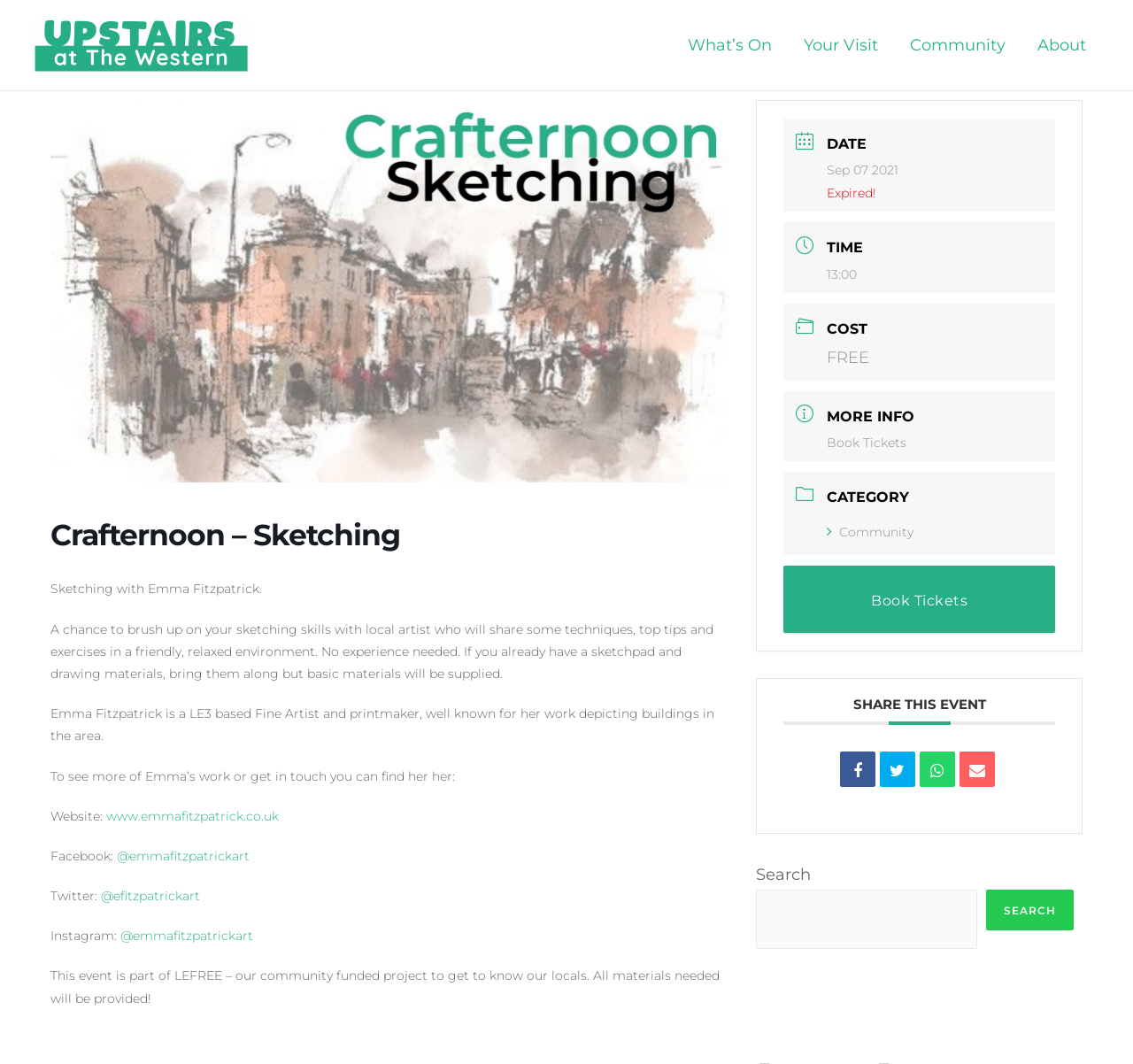Find the bounding box coordinates of the element I should click to carry out the following instruction: "Share this event on Facebook".

[0.776, 0.706, 0.808, 0.739]